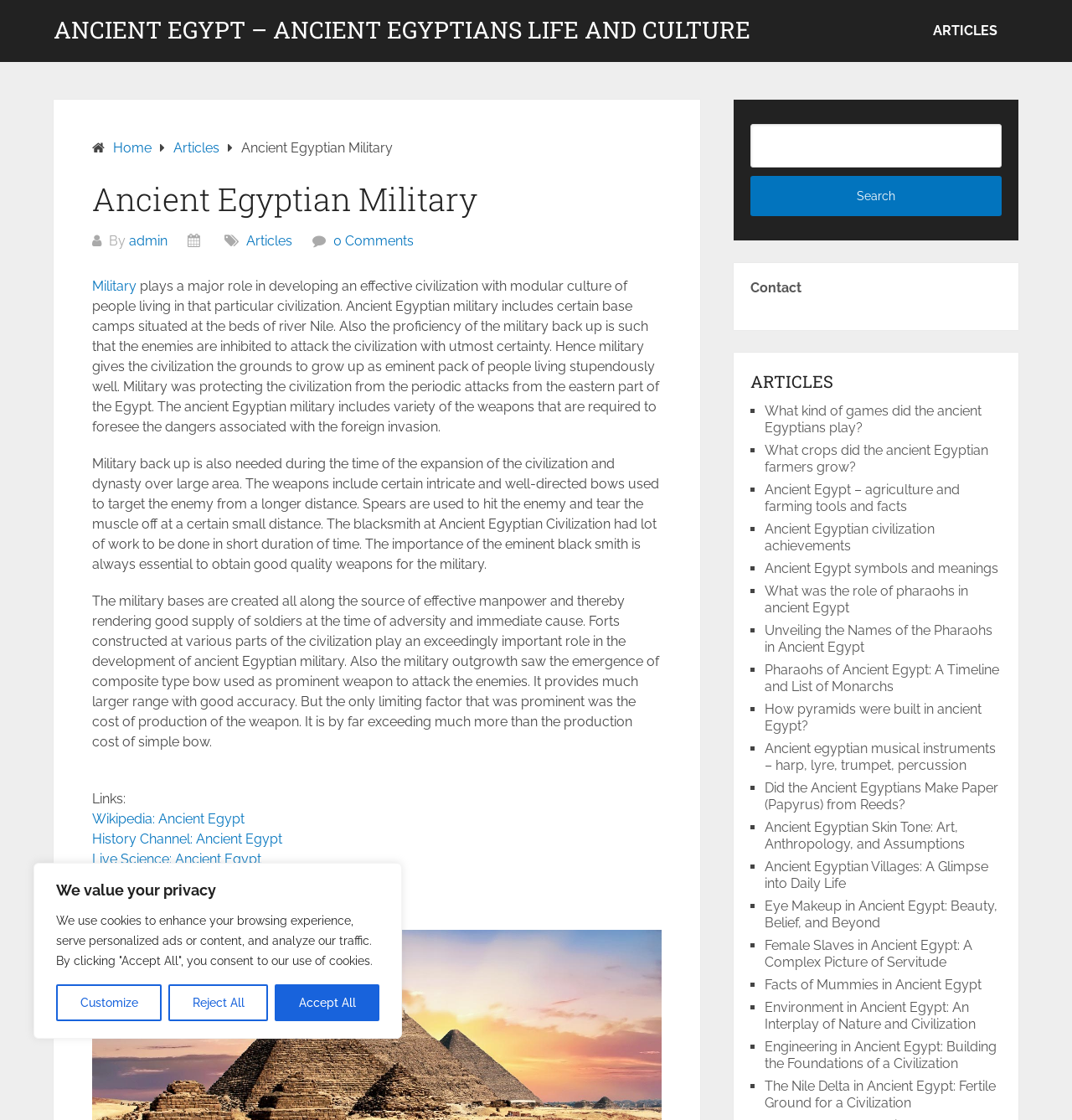Find the bounding box coordinates for the element described here: "Wikipedia: Ancient Egypt".

[0.086, 0.724, 0.228, 0.738]